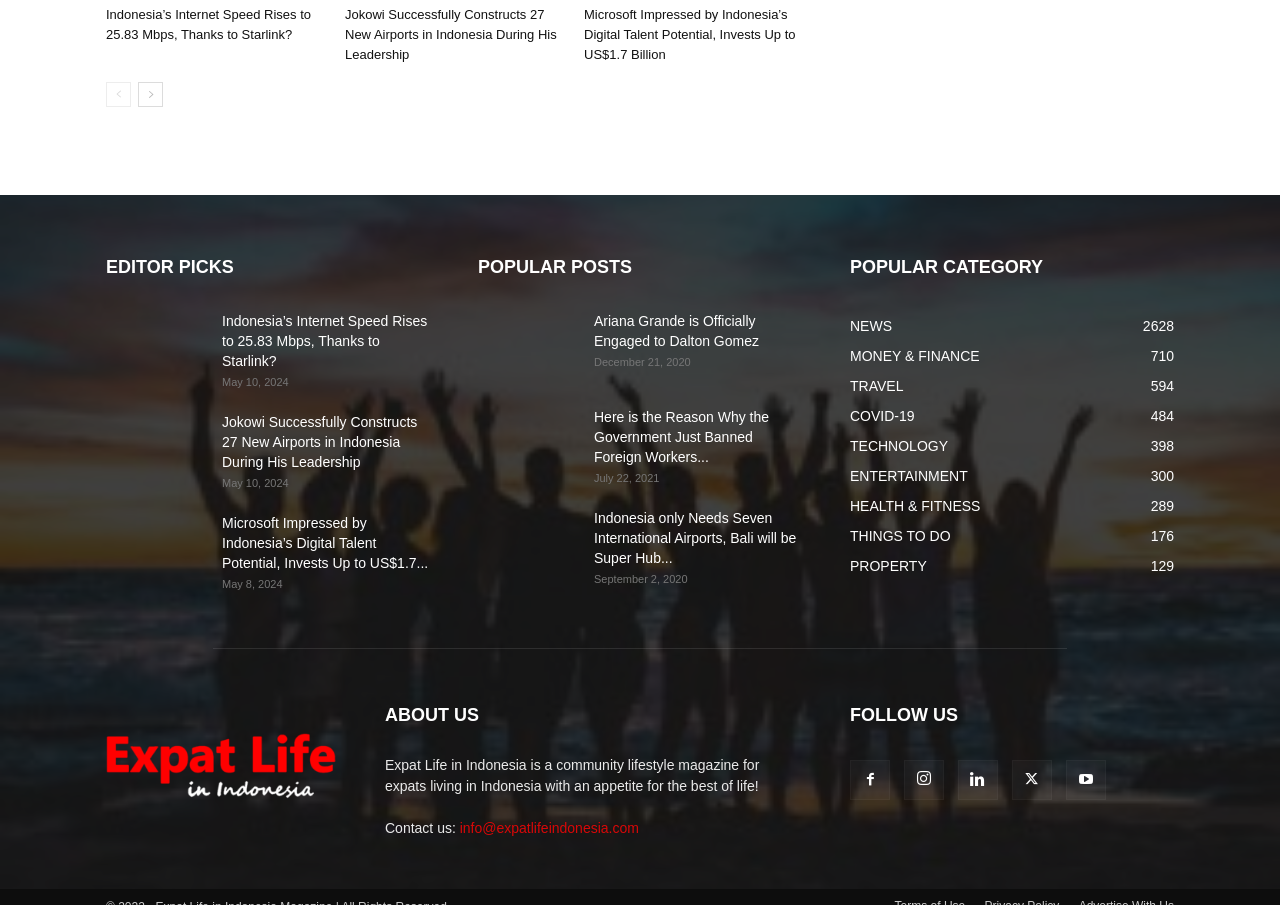How many categories are listed?
Look at the image and respond with a one-word or short phrase answer.

7